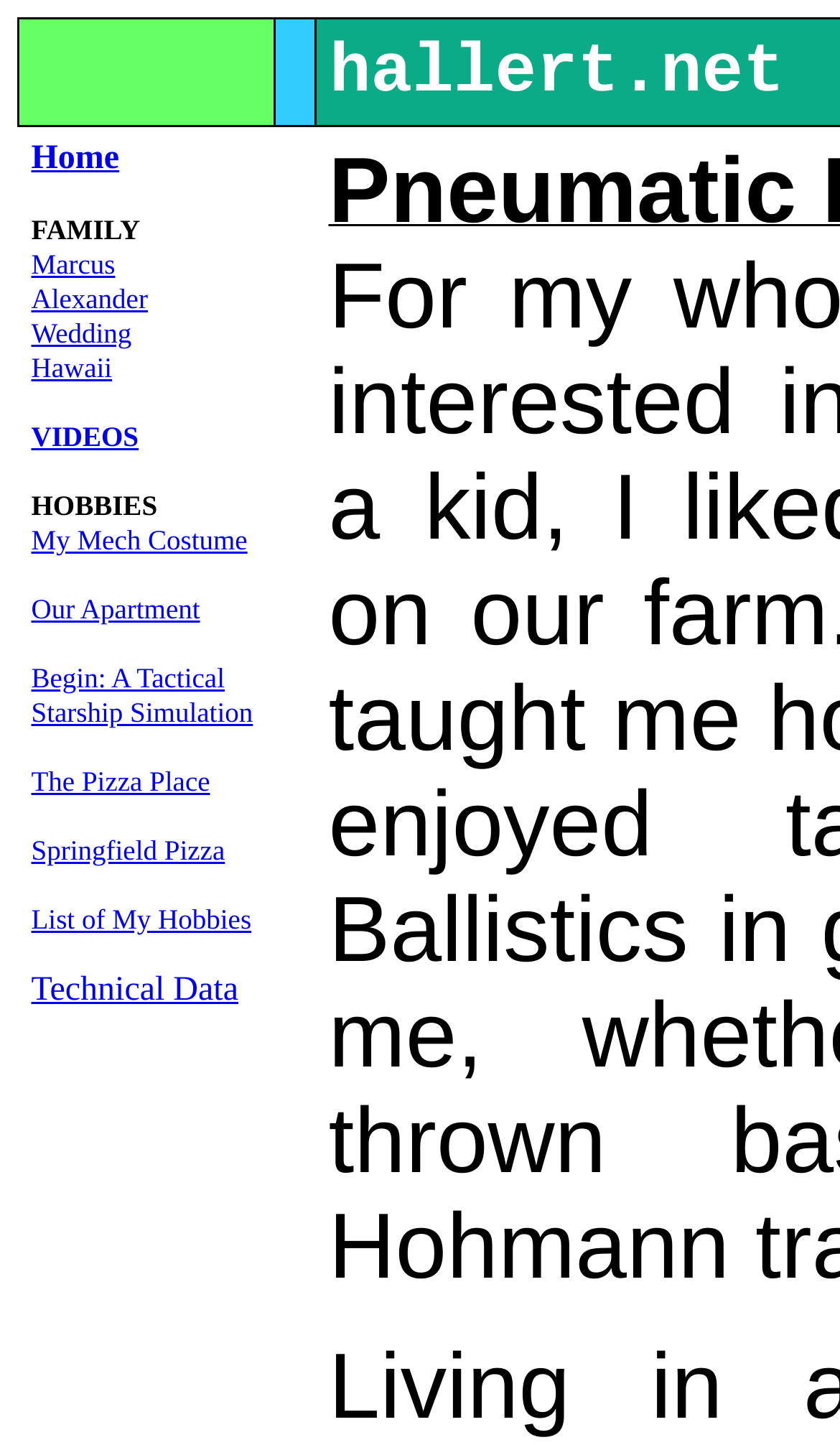Is there a link to a wedding-related page?
Please describe in detail the information shown in the image to answer the question.

I searched for links related to weddings and found a link titled 'Wedding', which suggests that there is a page dedicated to wedding-related content.